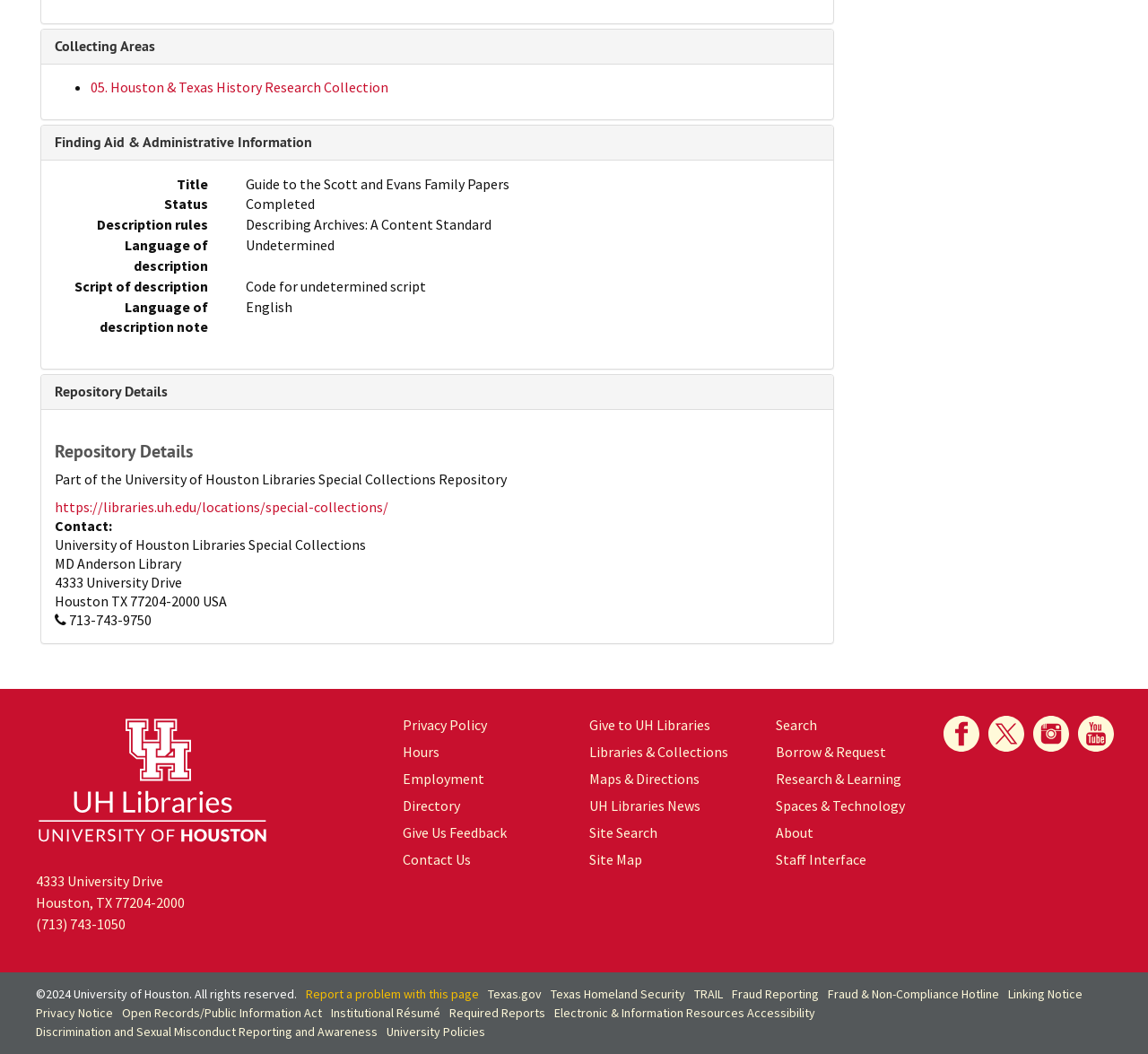What is the address of the repository?
Provide a well-explained and detailed answer to the question.

I found the answer by looking at the static texts under the heading 'Repository Details' which provide the address of the repository.